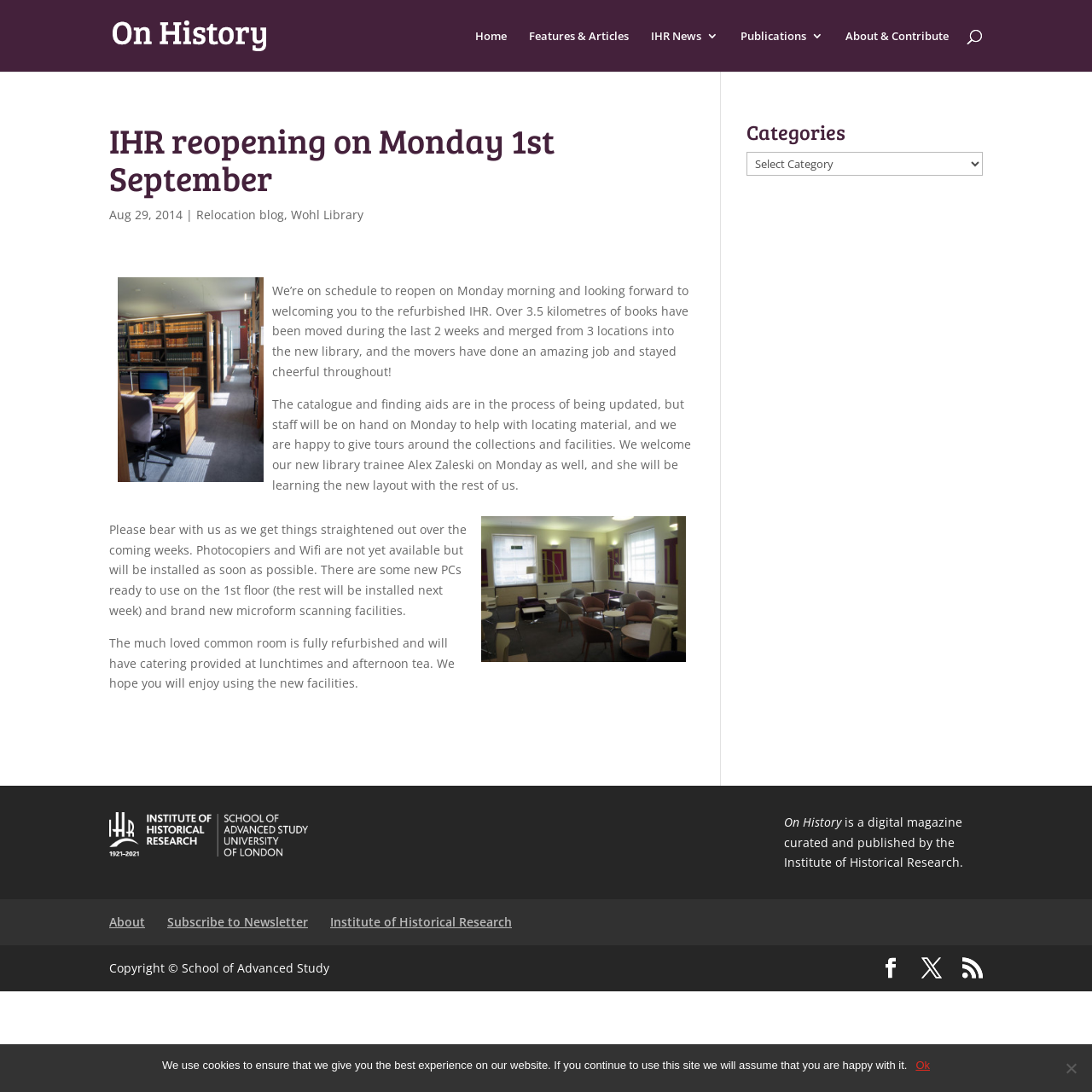Respond with a single word or phrase:
What is the name of the new library trainee?

Alex Zaleski